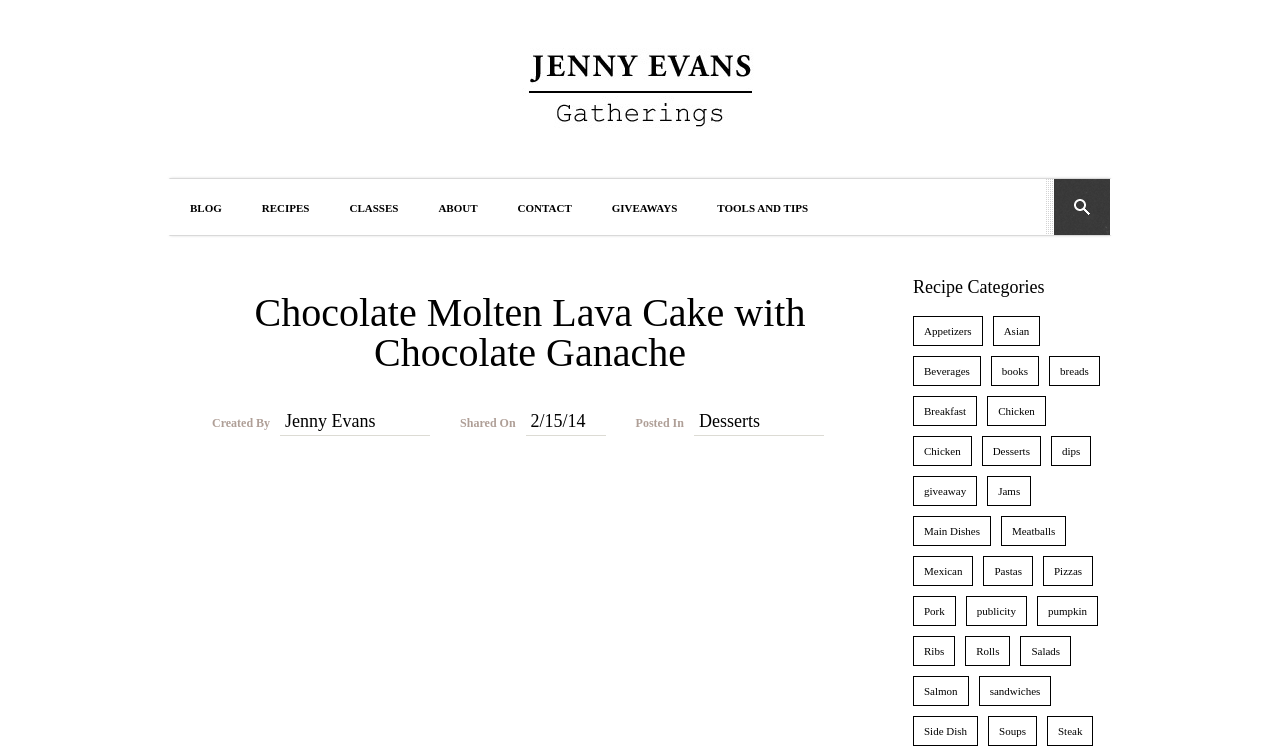What is the date the recipe was shared?
Provide a concise answer using a single word or phrase based on the image.

2/15/14